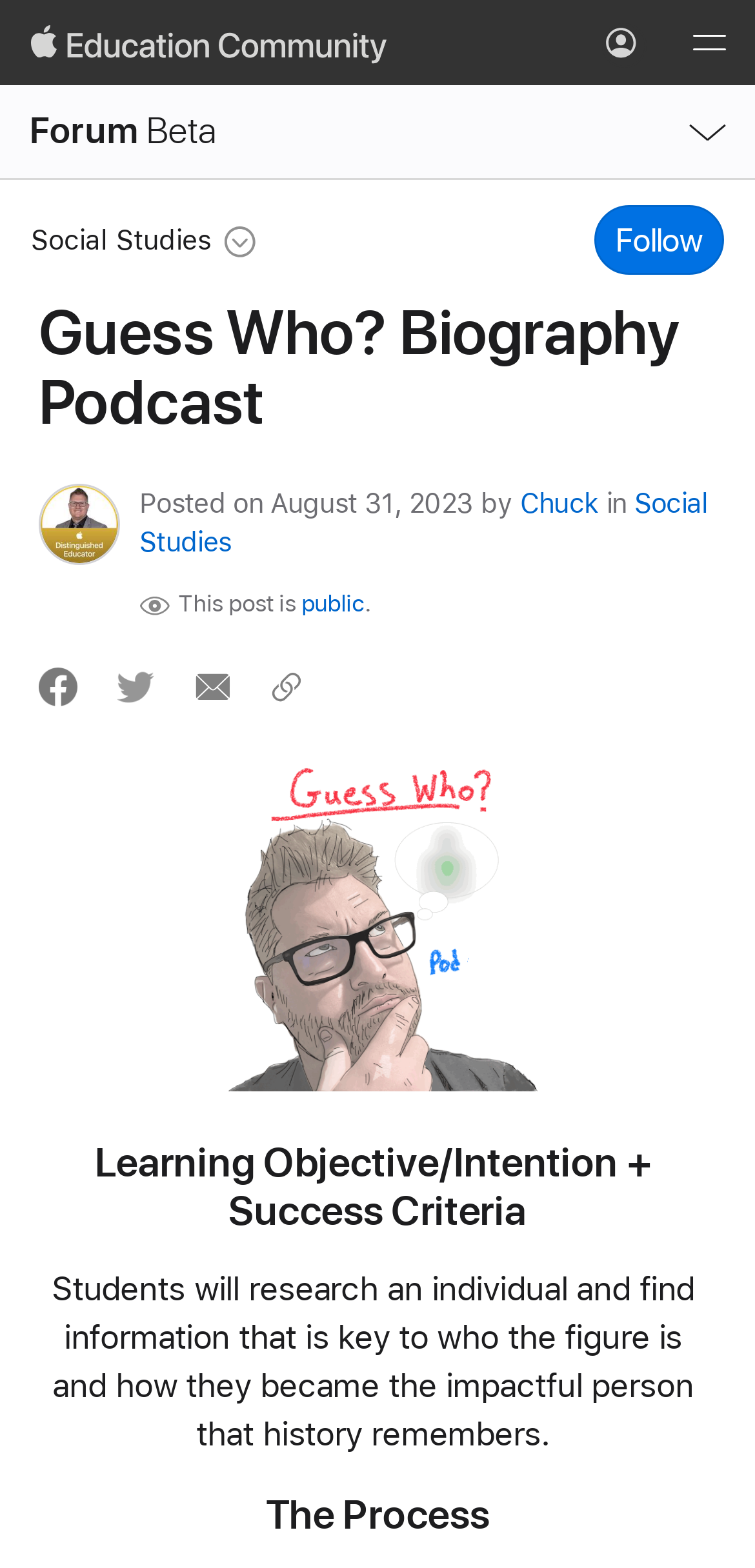Given the description "User profile for user: Chuck", provide the bounding box coordinates of the corresponding UI element.

[0.051, 0.309, 0.159, 0.396]